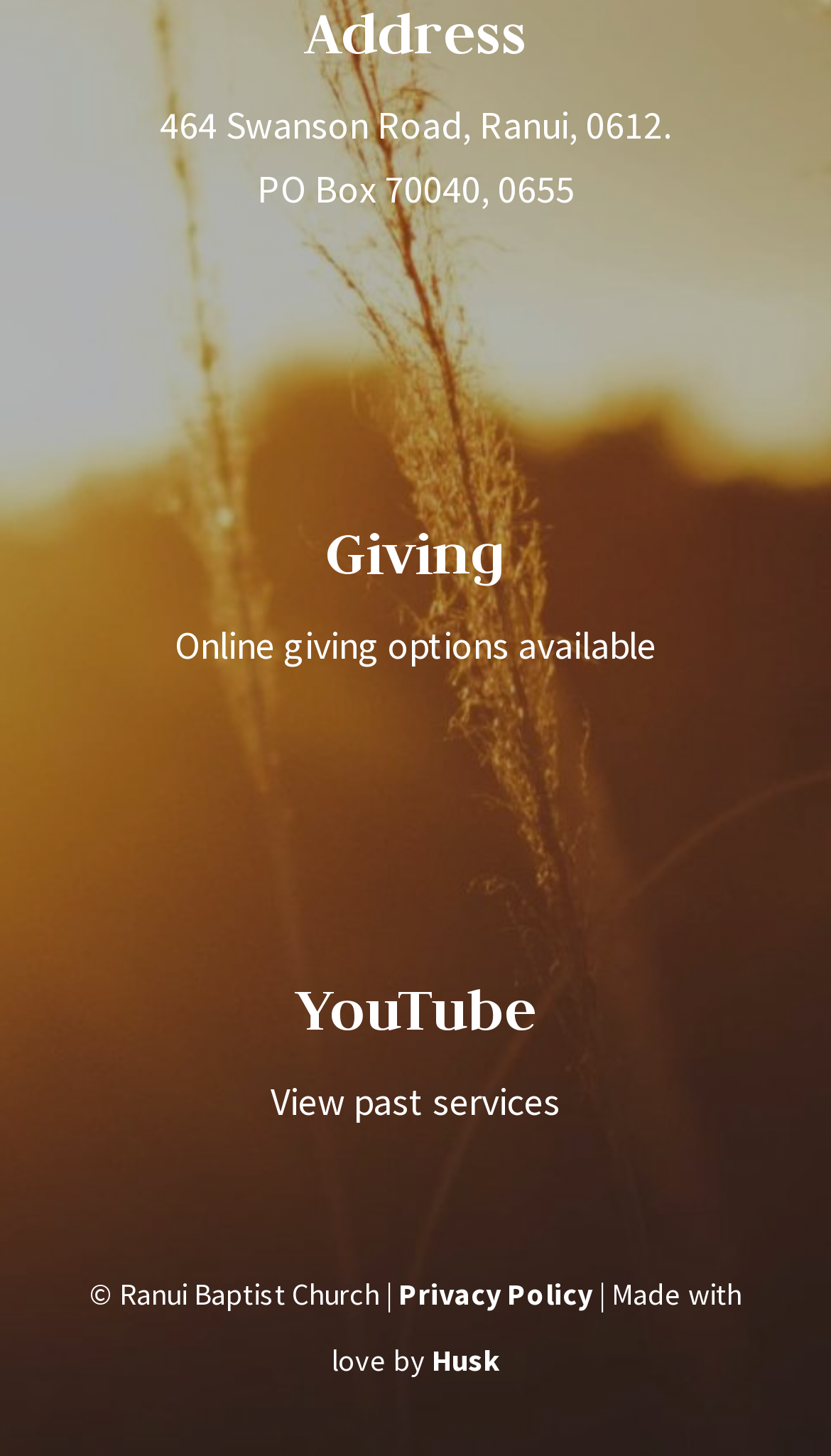Answer the following in one word or a short phrase: 
How many social media links are available?

2